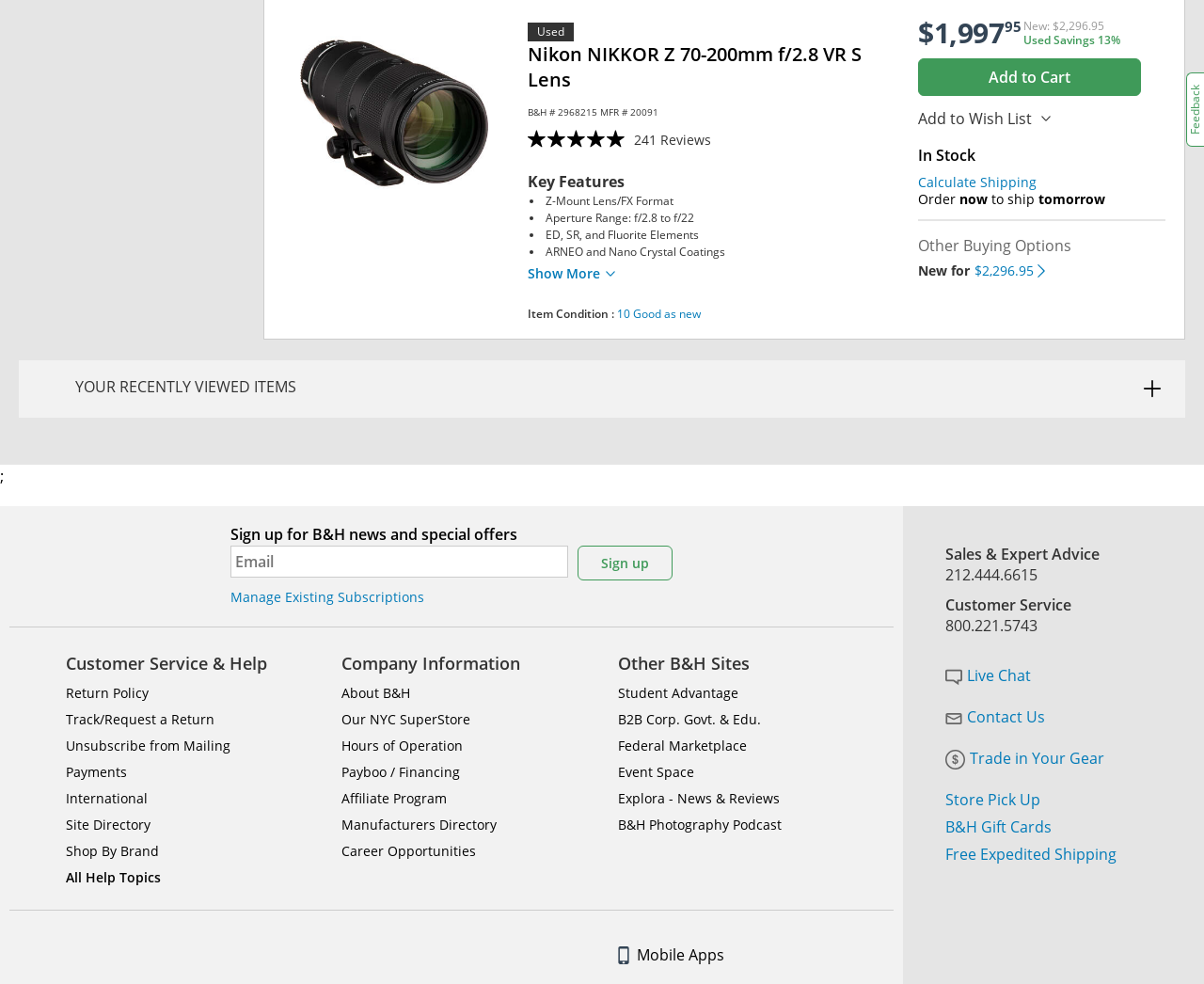Please find the bounding box for the UI component described as follows: "Explora - News & Reviews".

[0.513, 0.802, 0.647, 0.82]